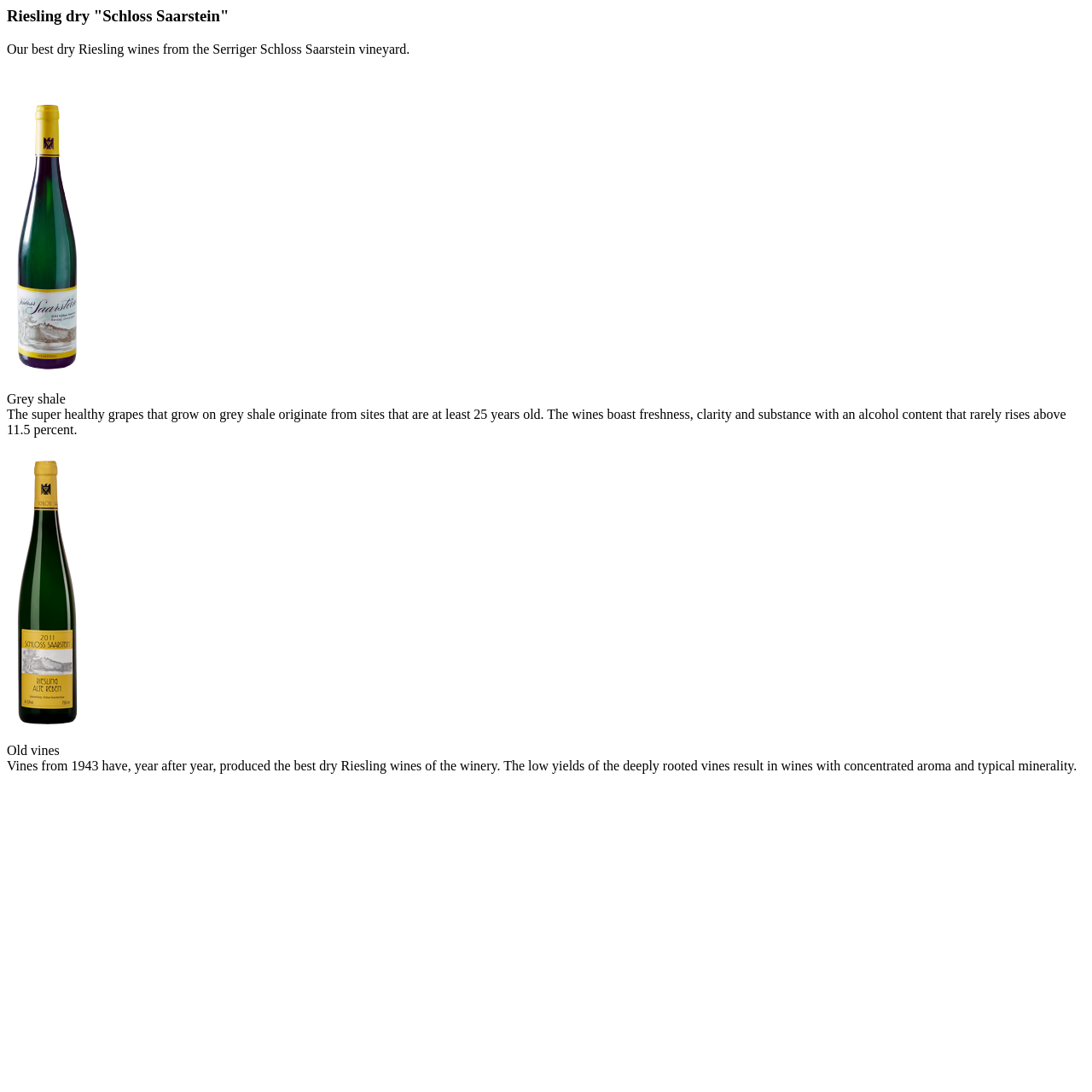Refer to the screenshot and answer the following question in detail:
What is the characteristic of the wines?

The webpage describes the wines as boasting freshness, clarity, and substance, with an alcohol content that rarely rises above 11.5 percent, indicating the characteristic of the wines.